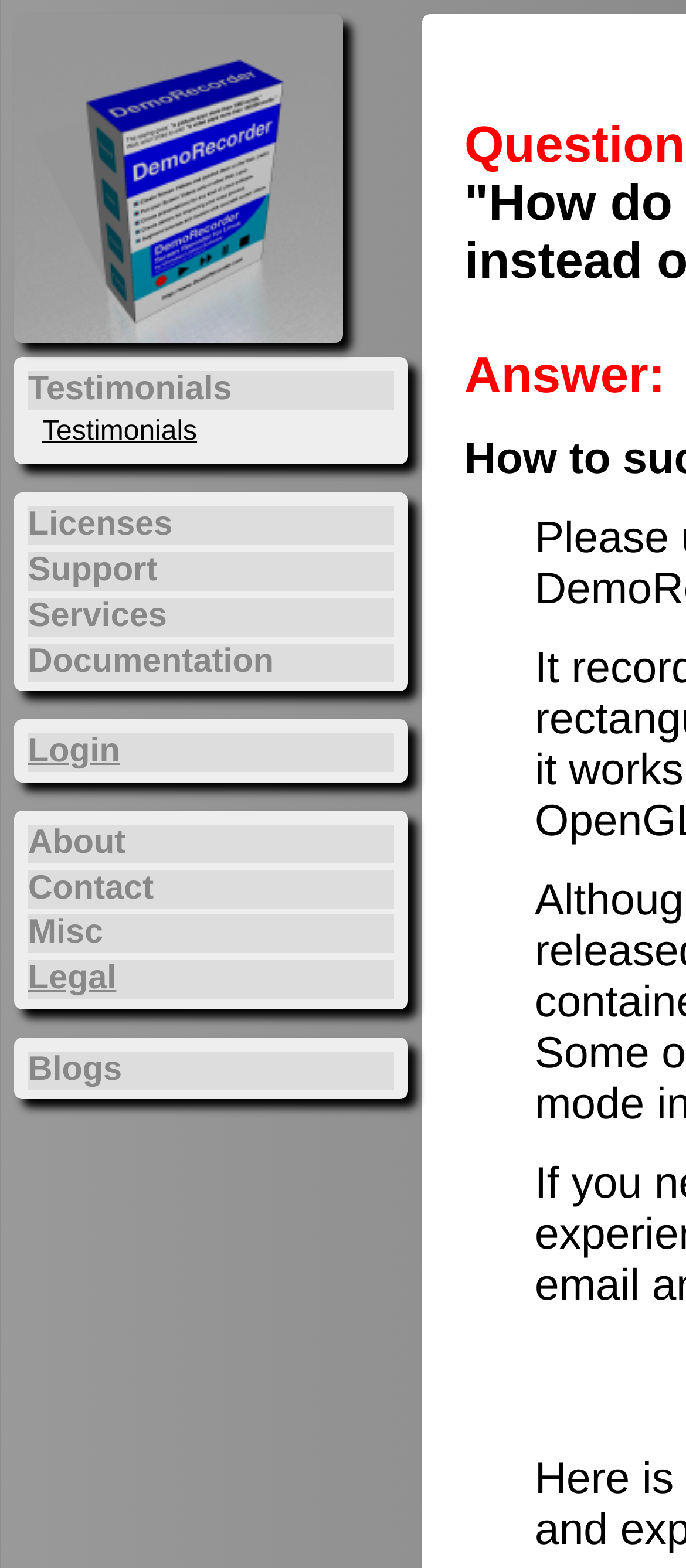Generate a thorough caption that explains the contents of the webpage.

The webpage is about DemoRecorder, a Linux screen recorder. At the top, there is a prominent link and image combination, both labeled as "DemoRecorder Box", which takes up a significant portion of the top section. 

Below the "DemoRecorder Box" section, there are several menu items listed vertically, including "Testimonials", "Licenses", "Support", "Services", "Documentation", "Login", "About", "Contact", "Misc", "Legal", and "Blogs". These menu items are positioned on the left side of the page, with the "Testimonials" item at the top and "Blogs" at the bottom.